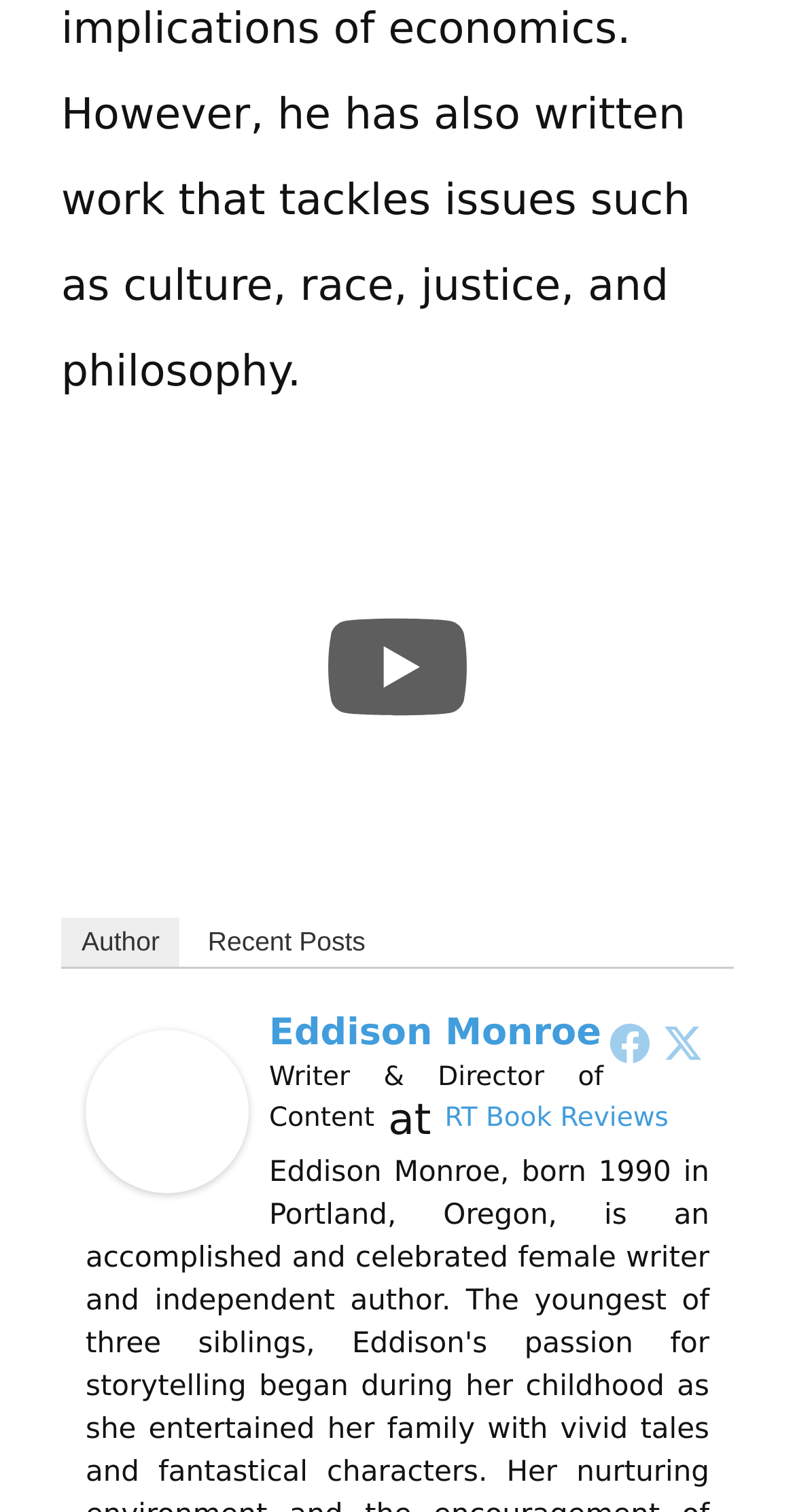From the details in the image, provide a thorough response to the question: What is the name of the publication?

The name of the publication can be found in the link element with the text 'RT Book Reviews' which is located below the author's profession StaticText element.